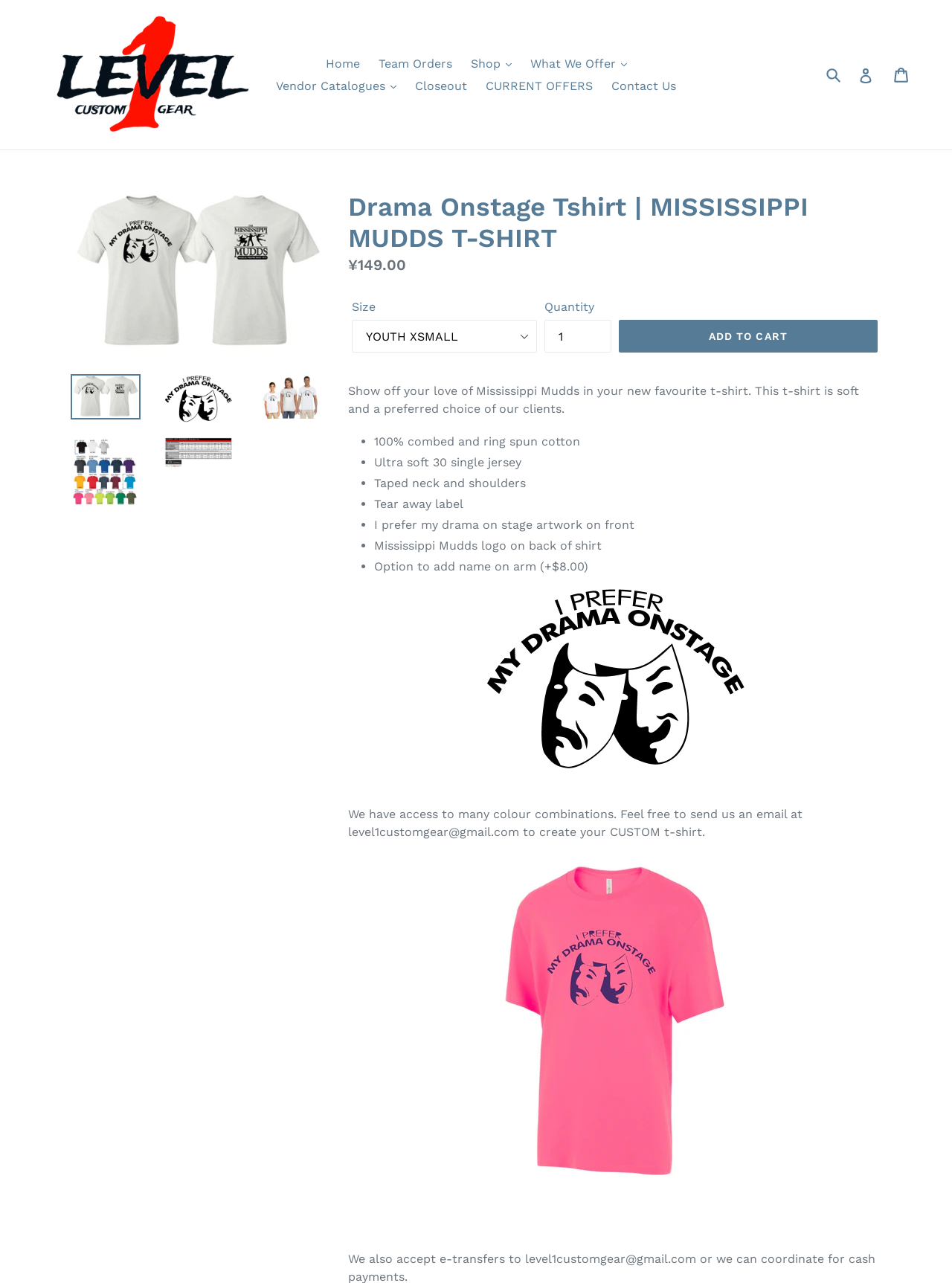For the given element description Add to cart, determine the bounding box coordinates of the UI element. The coordinates should follow the format (top-left x, top-left y, bottom-right x, bottom-right y) and be within the range of 0 to 1.

[0.65, 0.25, 0.922, 0.275]